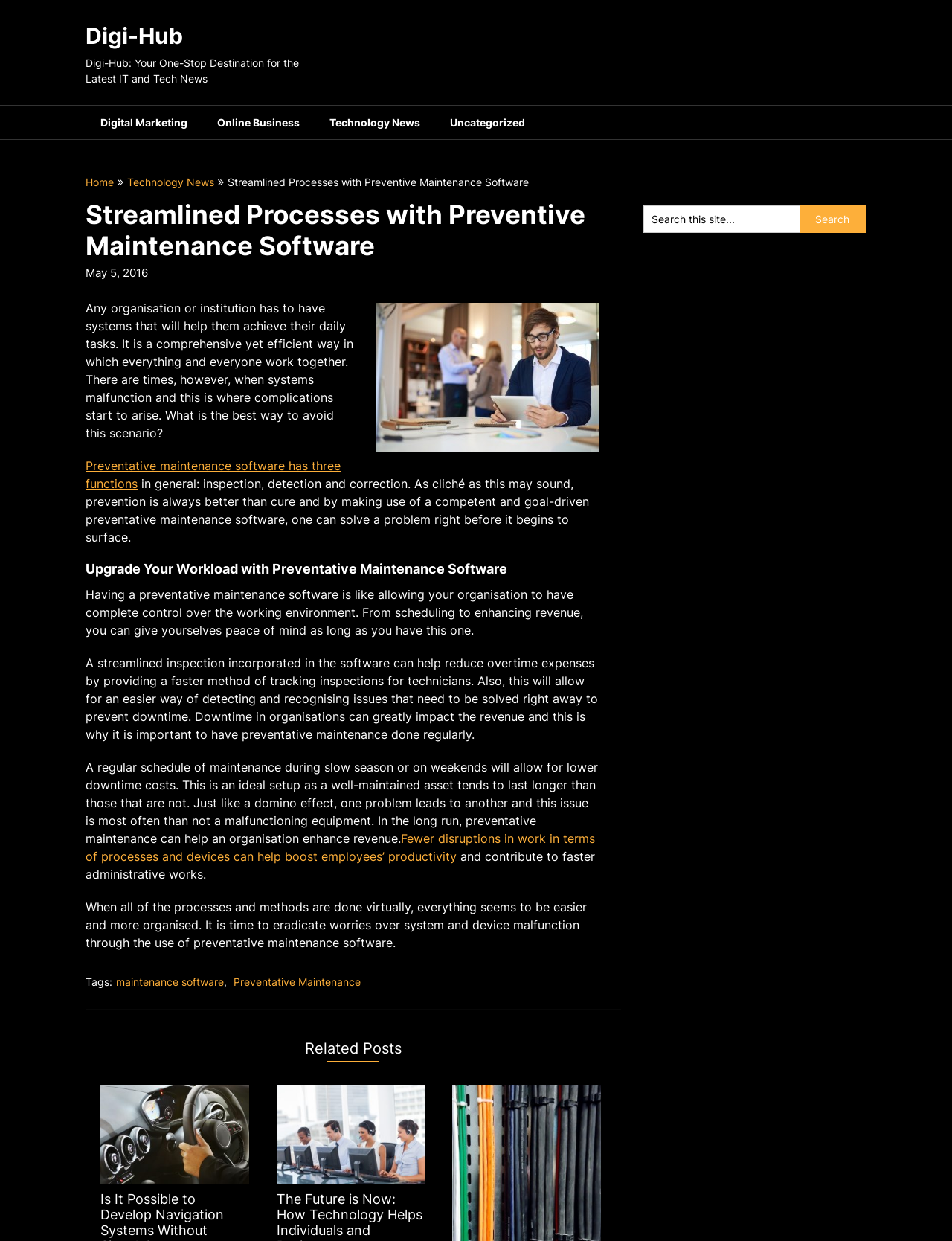Analyze the image and deliver a detailed answer to the question: What is the benefit of regular maintenance during slow seasons or weekends?

According to the webpage, a regular schedule of maintenance during slow seasons or weekends can help reduce downtime costs, as a well-maintained asset tends to last longer than those that are not, and this can ultimately help organizations enhance their revenue.